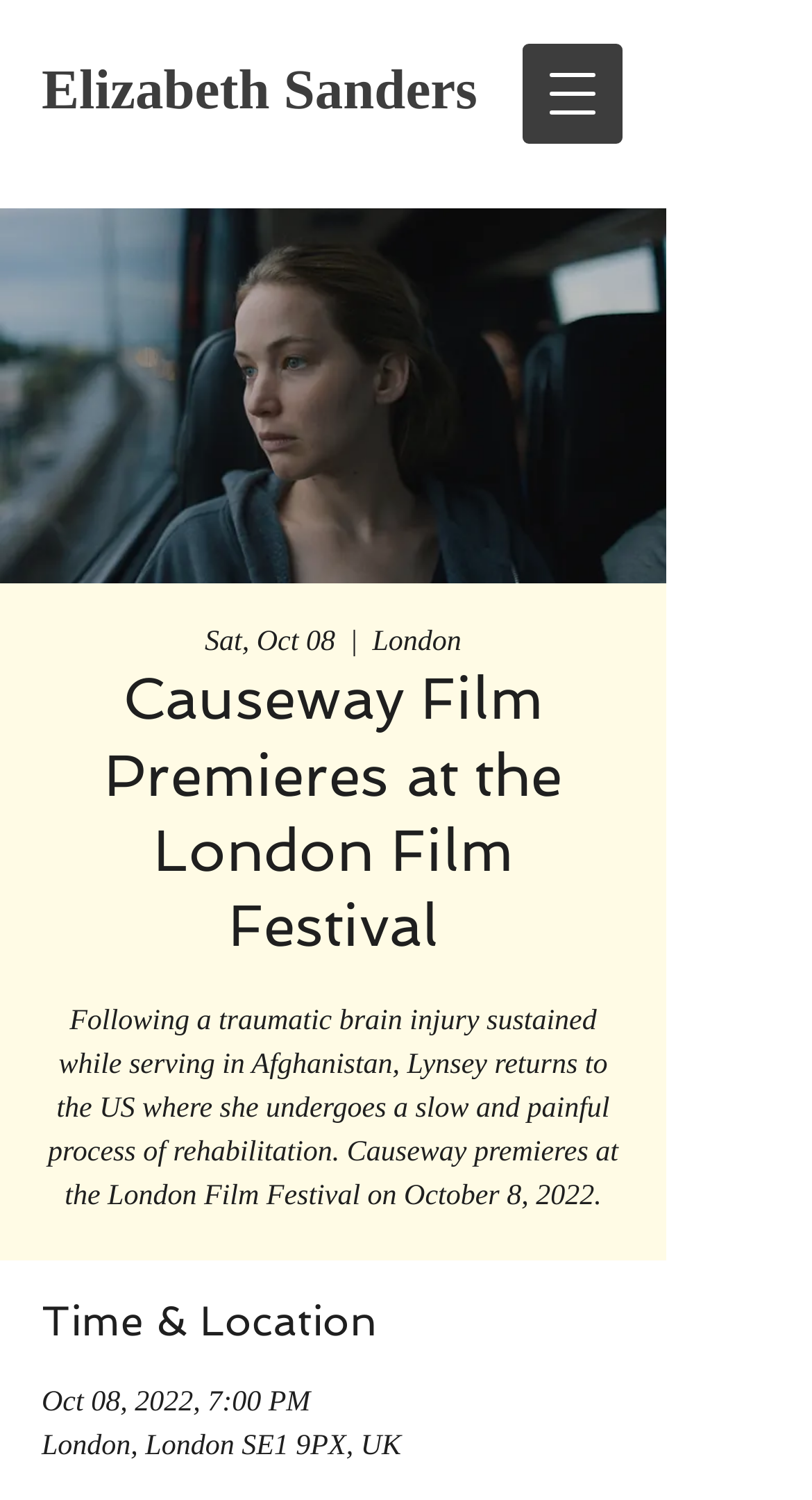Give a concise answer using only one word or phrase for this question:
What is the name of the film premiering at the London Film Festival?

Causeway